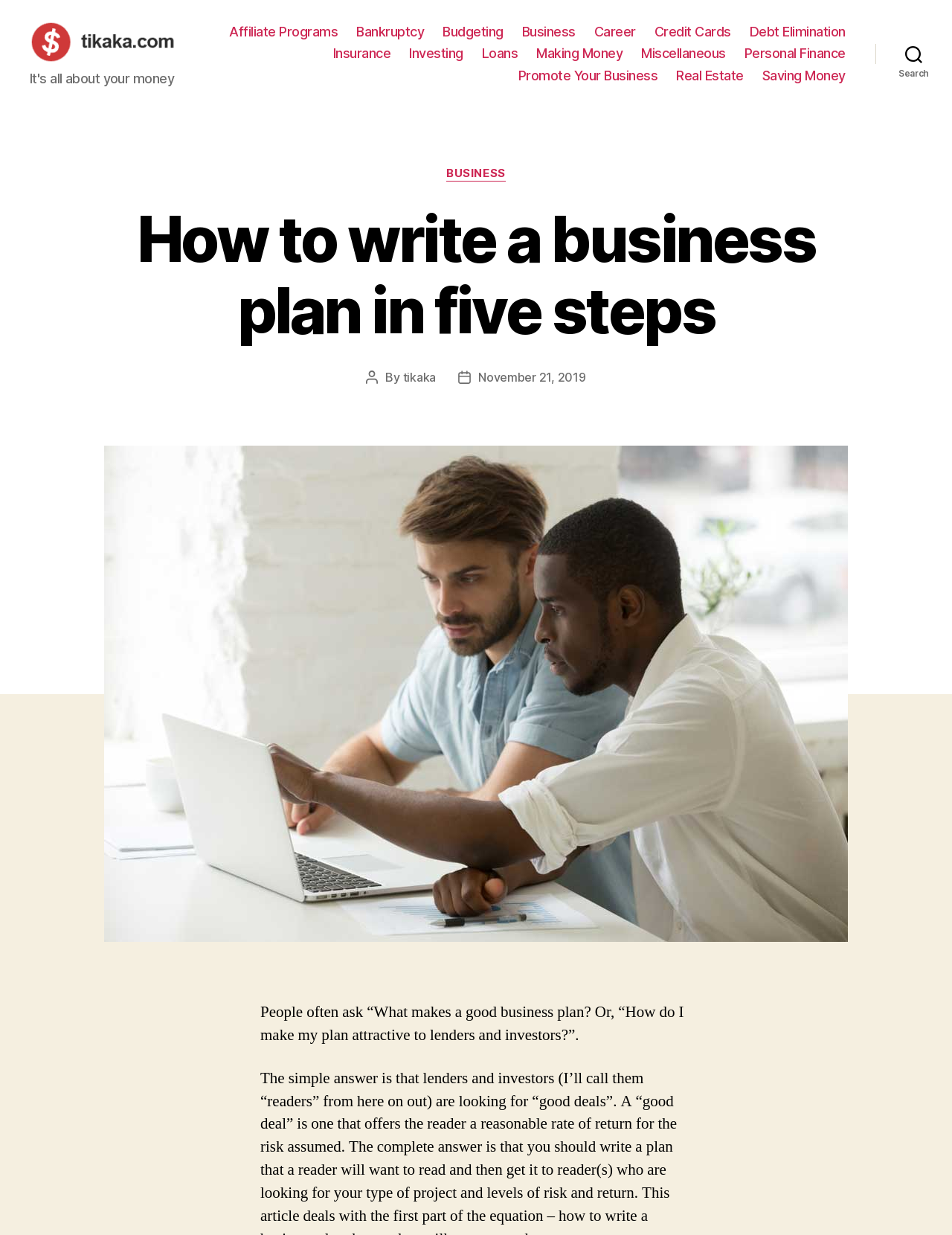Pinpoint the bounding box coordinates of the element to be clicked to execute the instruction: "Learn about Business".

[0.548, 0.019, 0.605, 0.032]